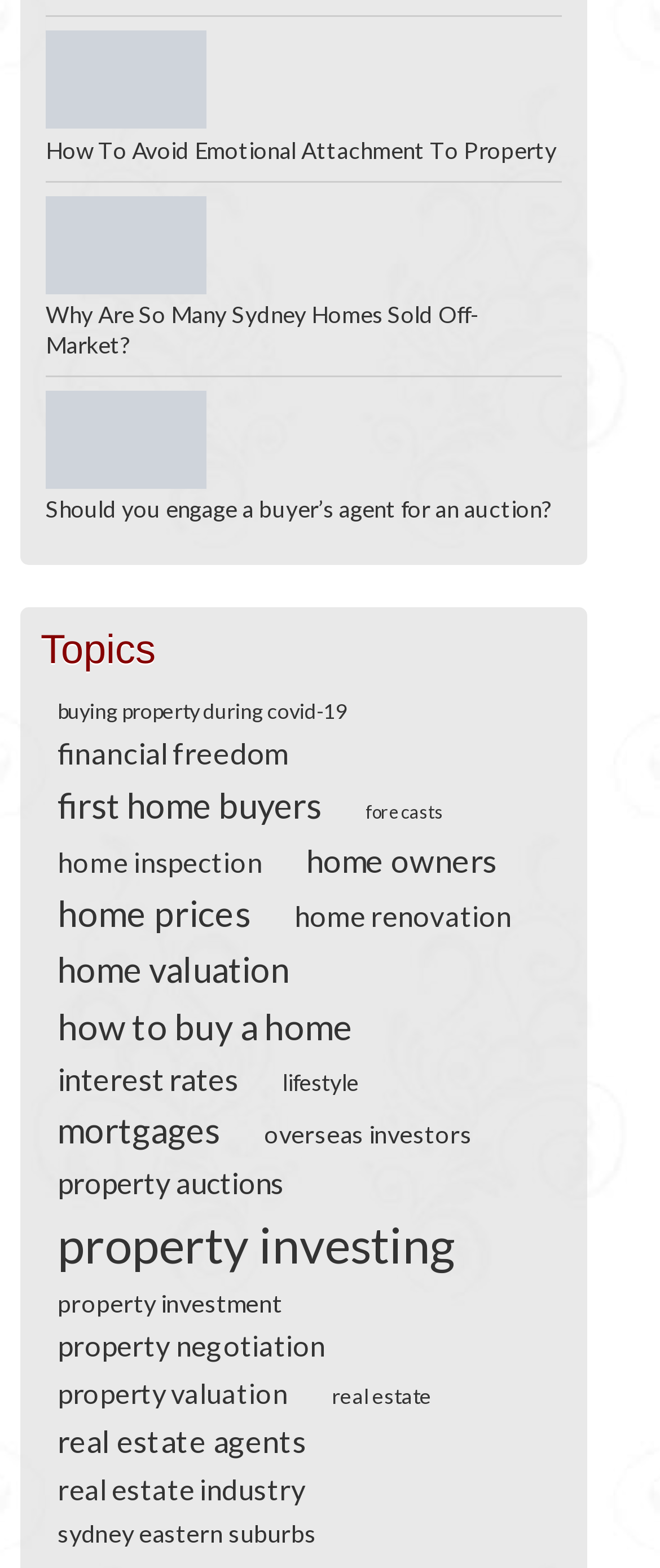Pinpoint the bounding box coordinates of the area that must be clicked to complete this instruction: "Discover real estate agents".

[0.062, 0.907, 0.49, 0.931]